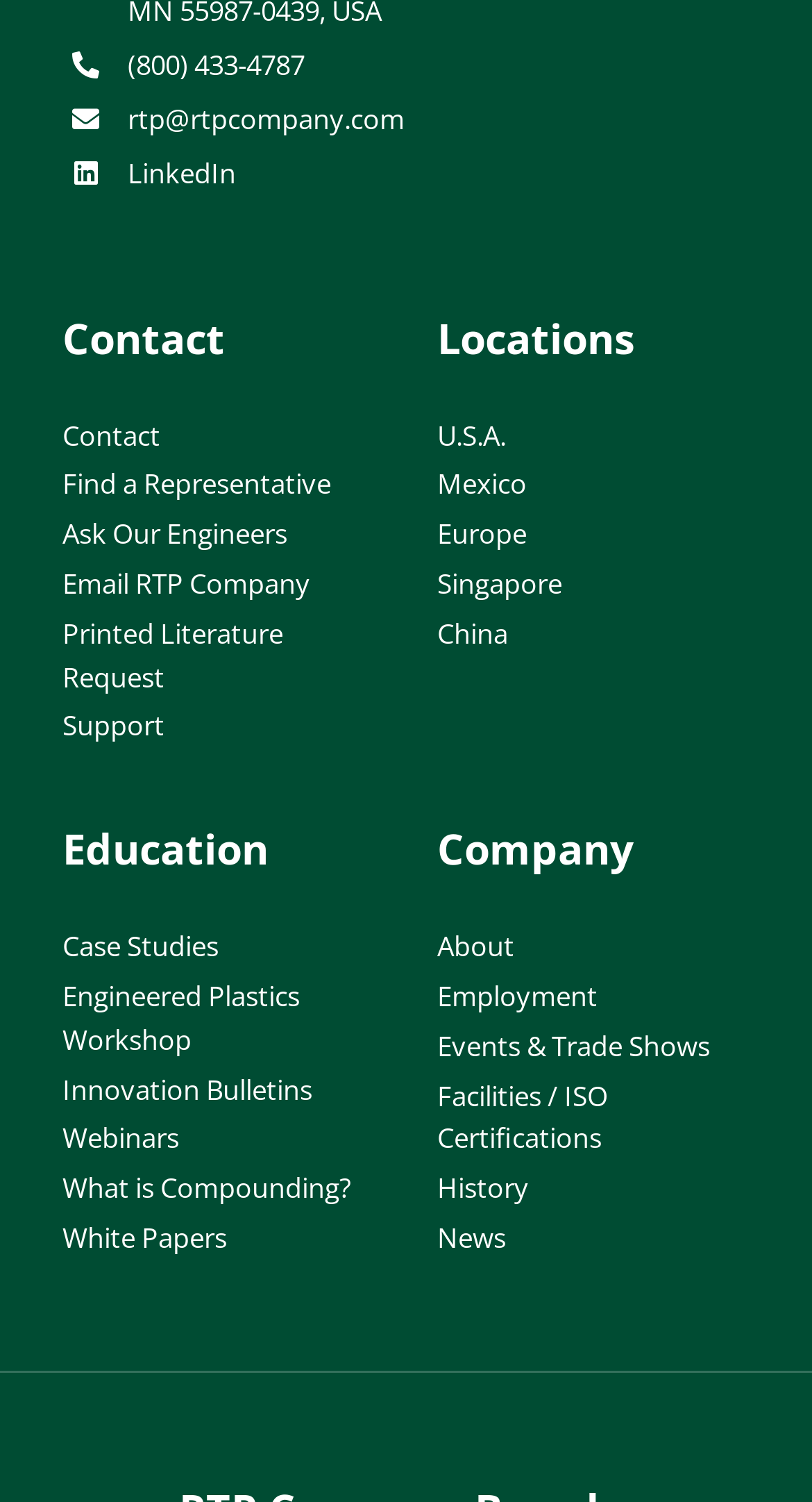Use the details in the image to answer the question thoroughly: 
What is the last link under the 'Education' section?

I looked at the links under the 'Education' heading and found that the last link is 'White Papers', which is likely a resource for learning about engineered plastics.